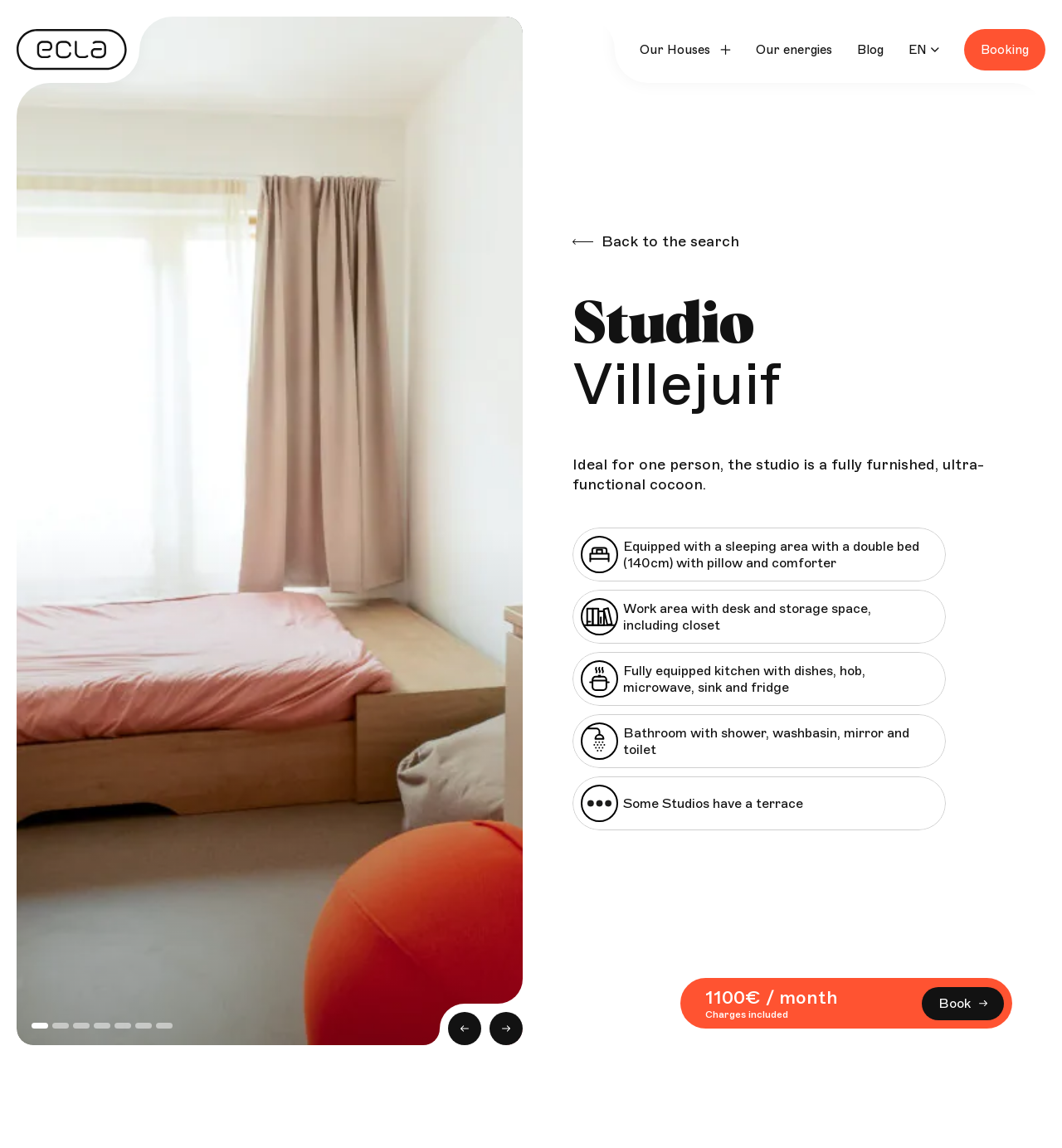What is the purpose of the work area in the studio?
Provide a thorough and detailed answer to the question.

I found the answer by looking at the static text on the webpage, specifically the one that says 'Work area with desk and storage space'. This suggests that the purpose of the work area in the studio is to provide a space with a desk and storage space.